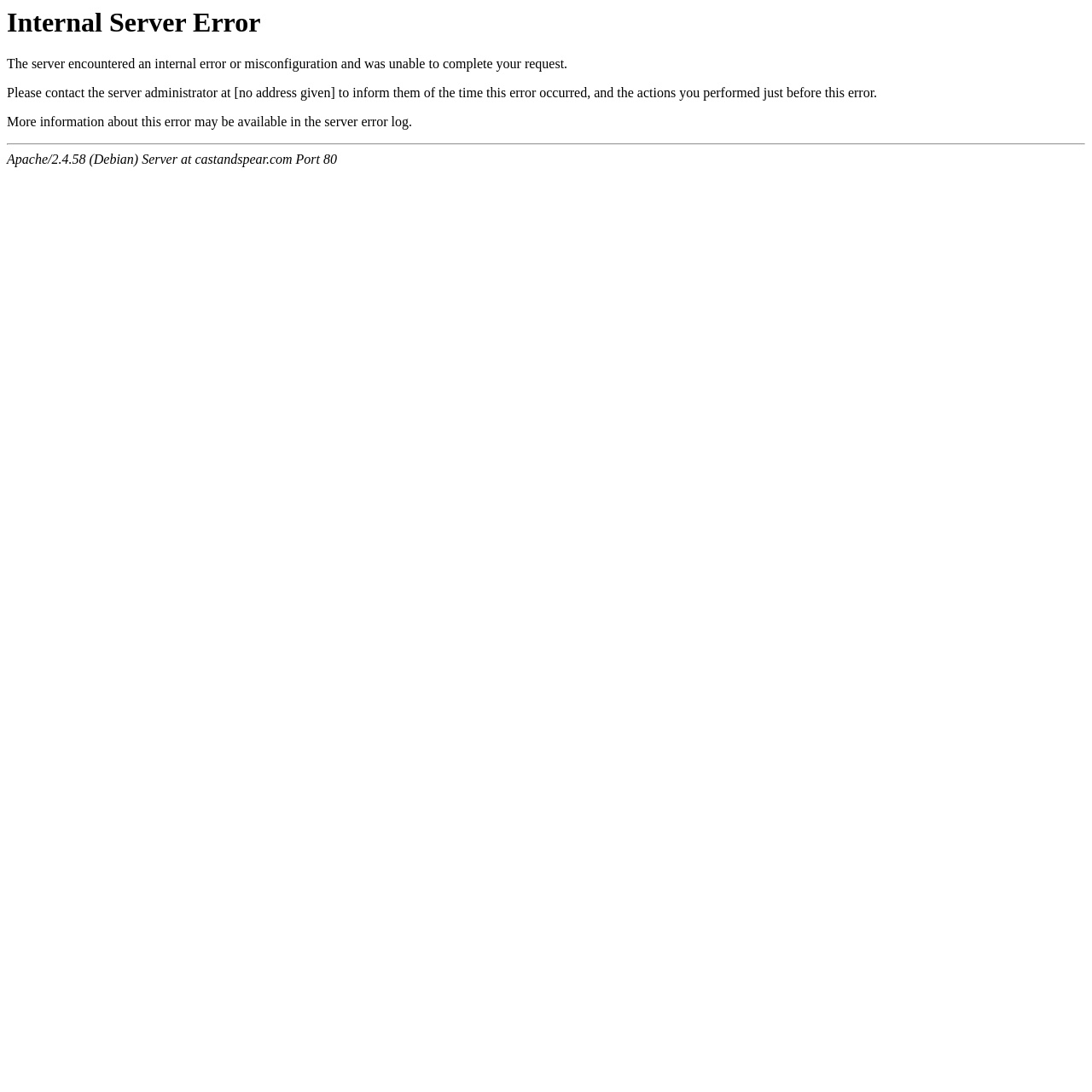Respond with a single word or phrase:
What is the server software and operating system?

Apache/2.4.58 (Debian)